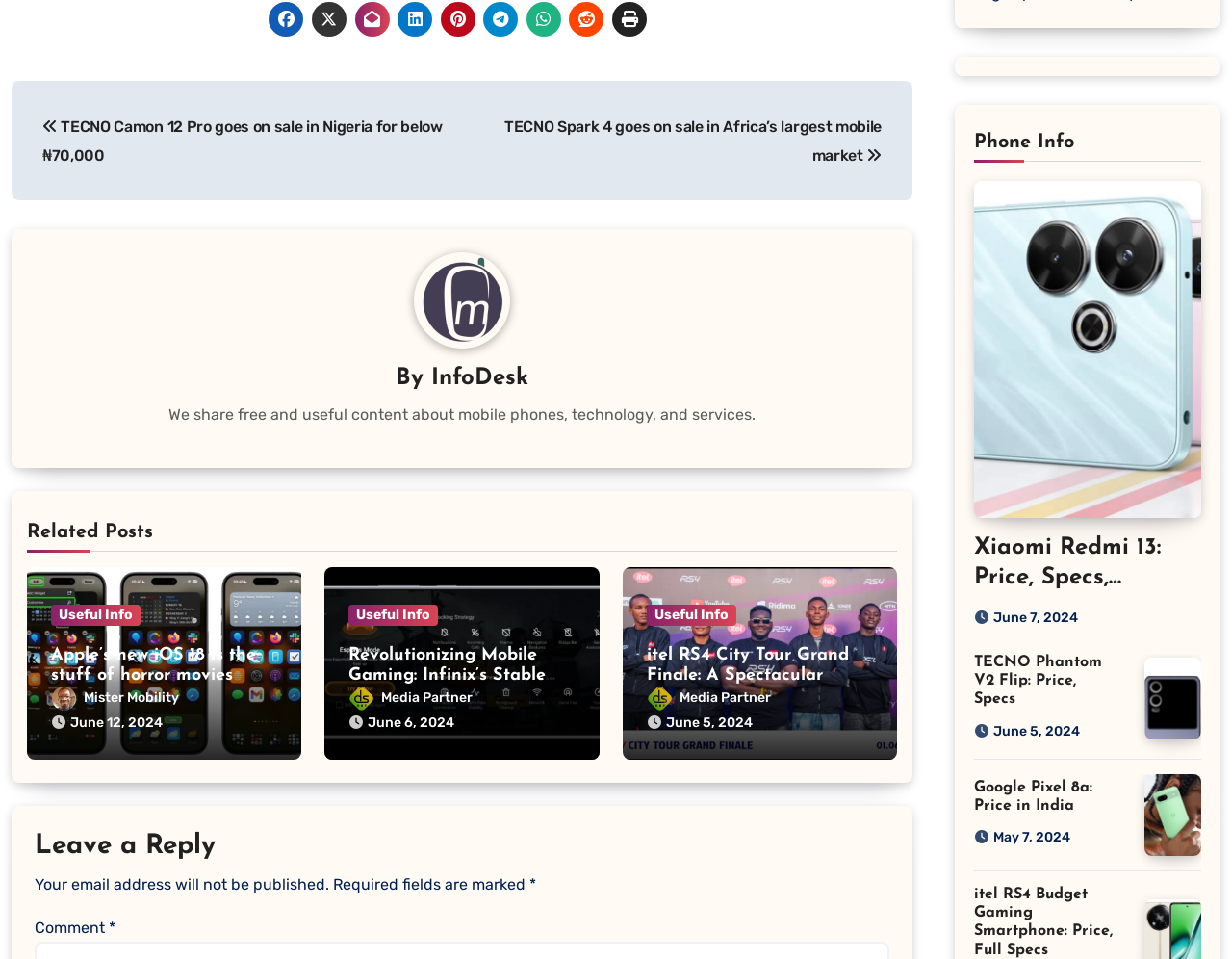Based on the element description: "InfoDesk", identify the bounding box coordinates for this UI element. The coordinates must be four float numbers between 0 and 1, listed as [left, top, right, bottom].

[0.35, 0.383, 0.429, 0.407]